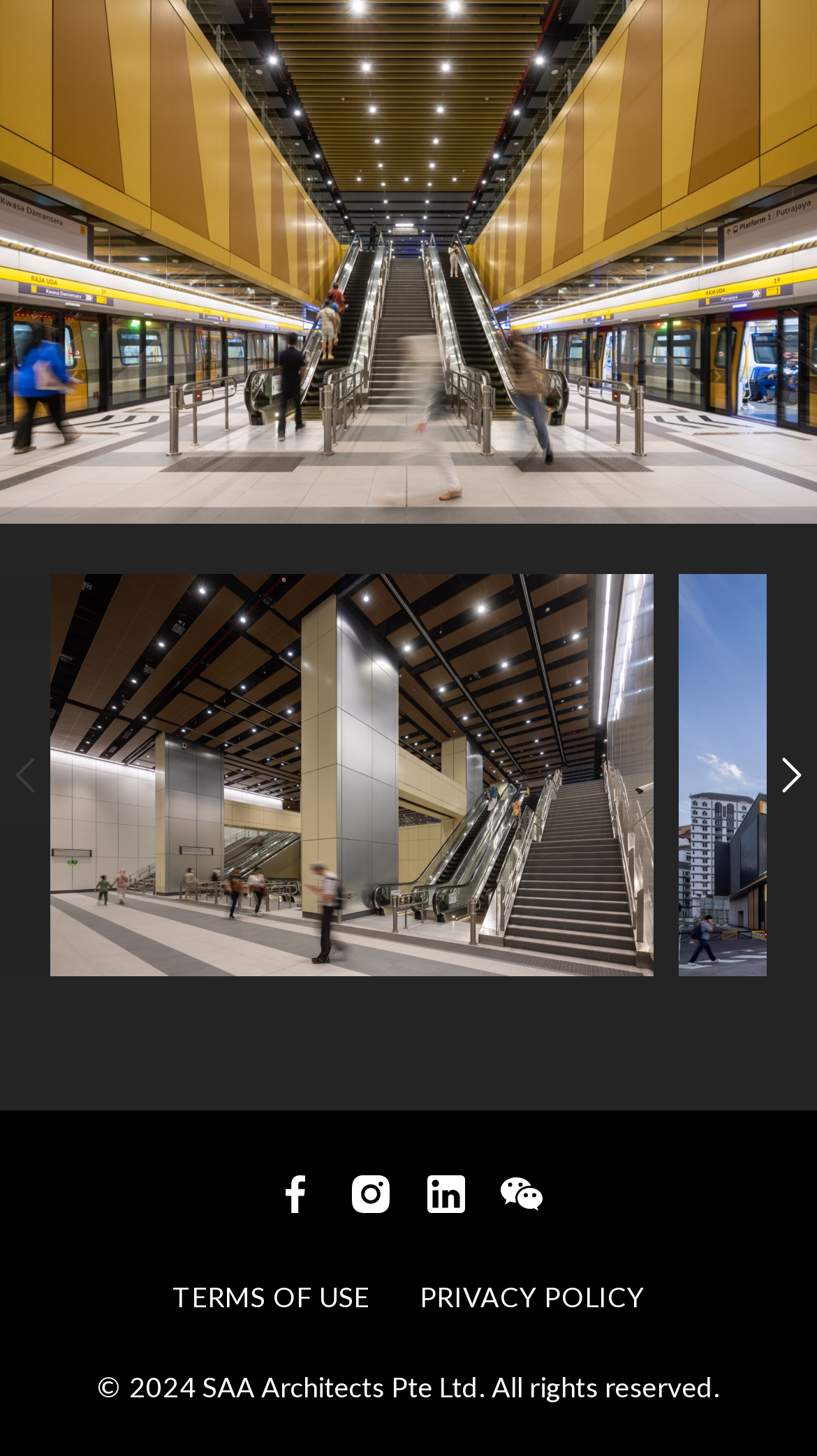What is the position of the disabled button?
Refer to the image and provide a concise answer in one word or phrase.

Top left